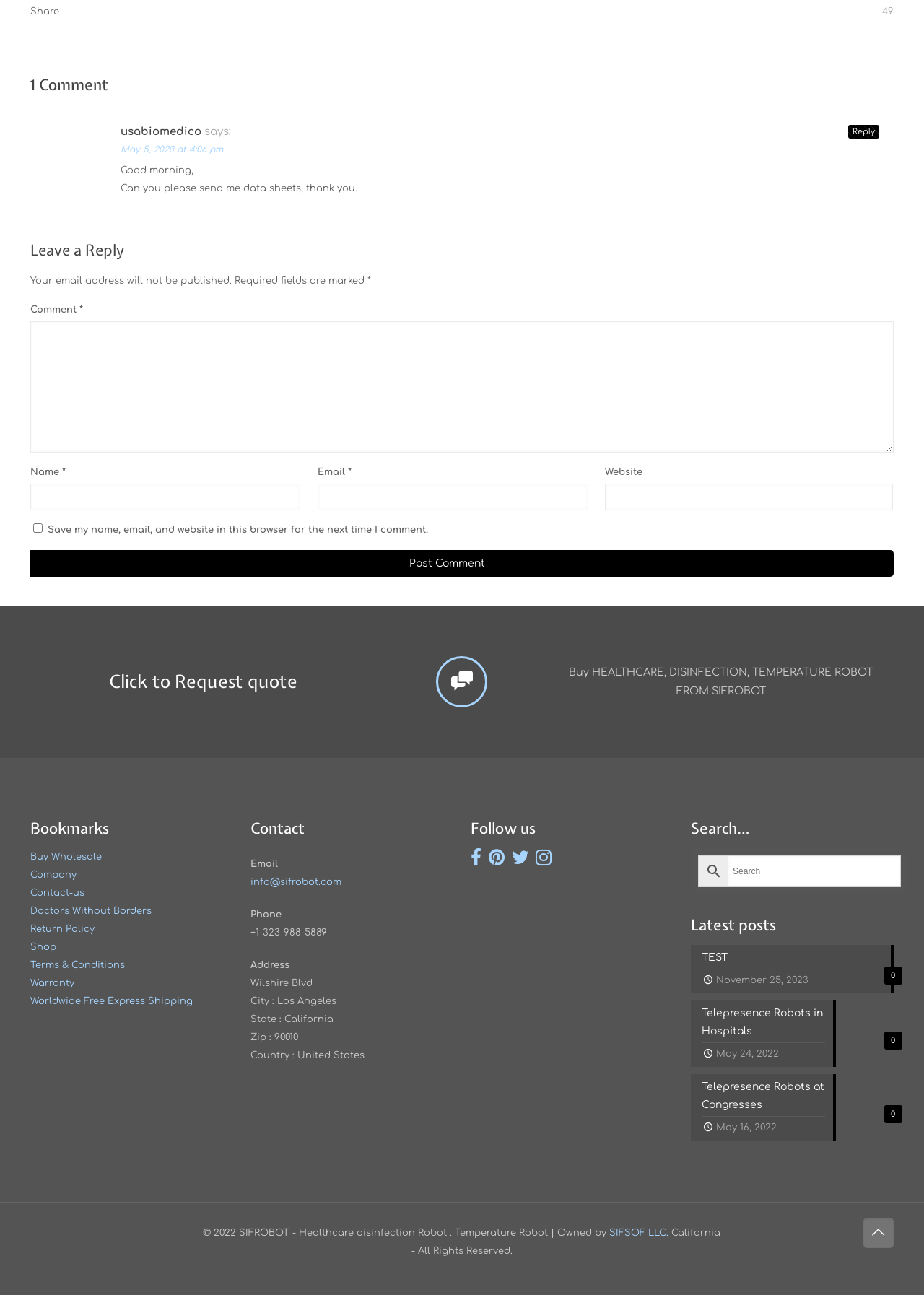Refer to the screenshot and answer the following question in detail:
What is the name of the company?

I found the company name 'SIFROBOT' in the 'Bookmarks' section, which is likely the name of the company.